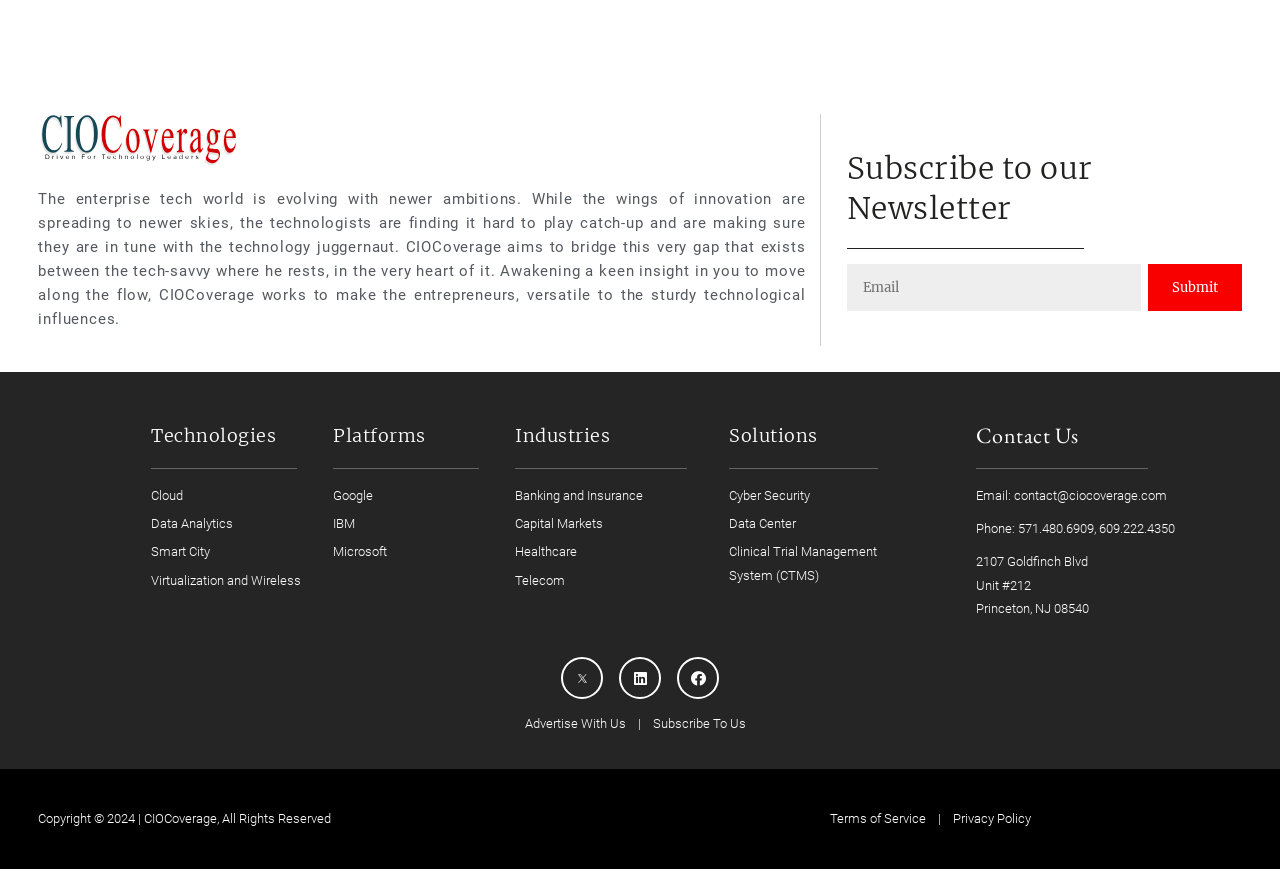Find the bounding box coordinates of the clickable region needed to perform the following instruction: "Click on Cloud". The coordinates should be provided as four float numbers between 0 and 1, i.e., [left, top, right, bottom].

[0.118, 0.556, 0.26, 0.583]